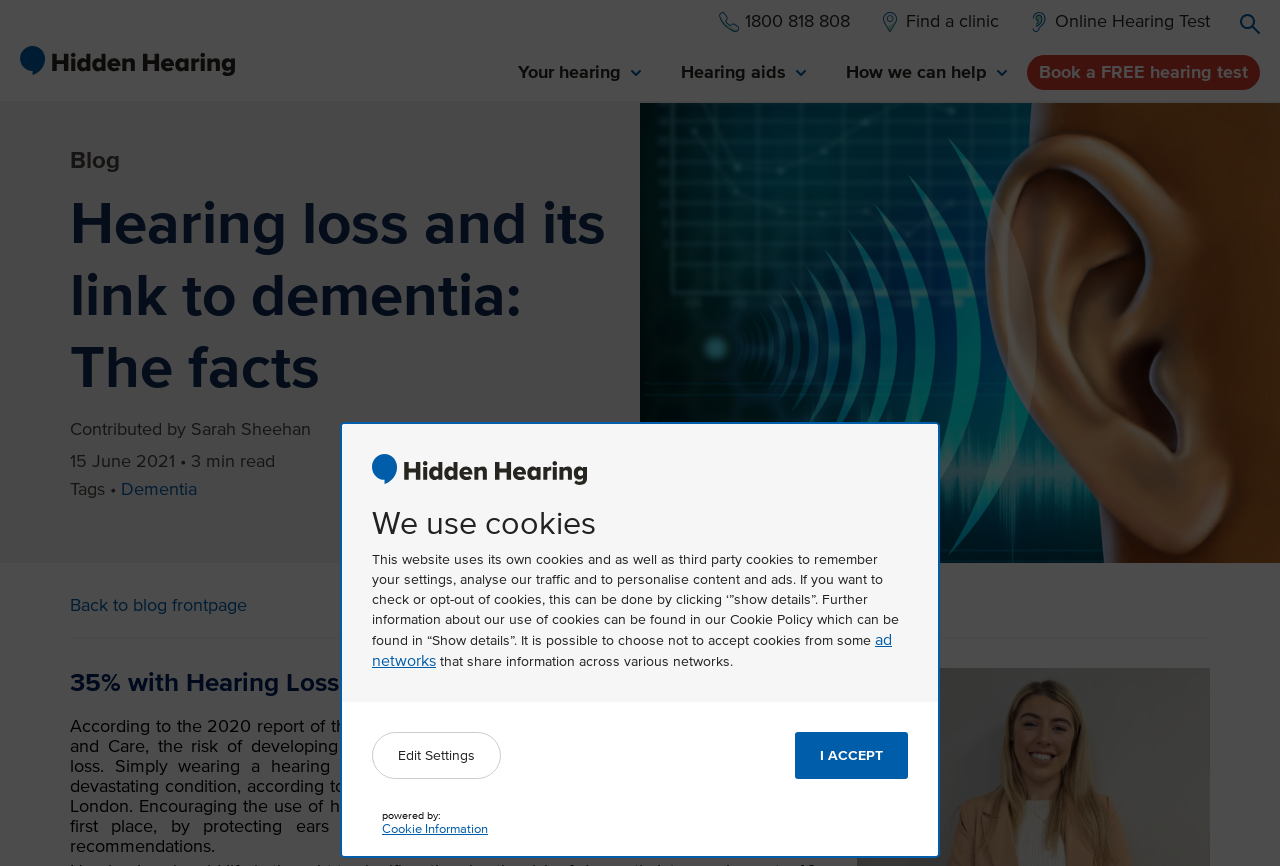Please provide a one-word or short phrase answer to the question:
What is the recommended action to reduce the risk of developing dementia?

Wearing a hearing aid